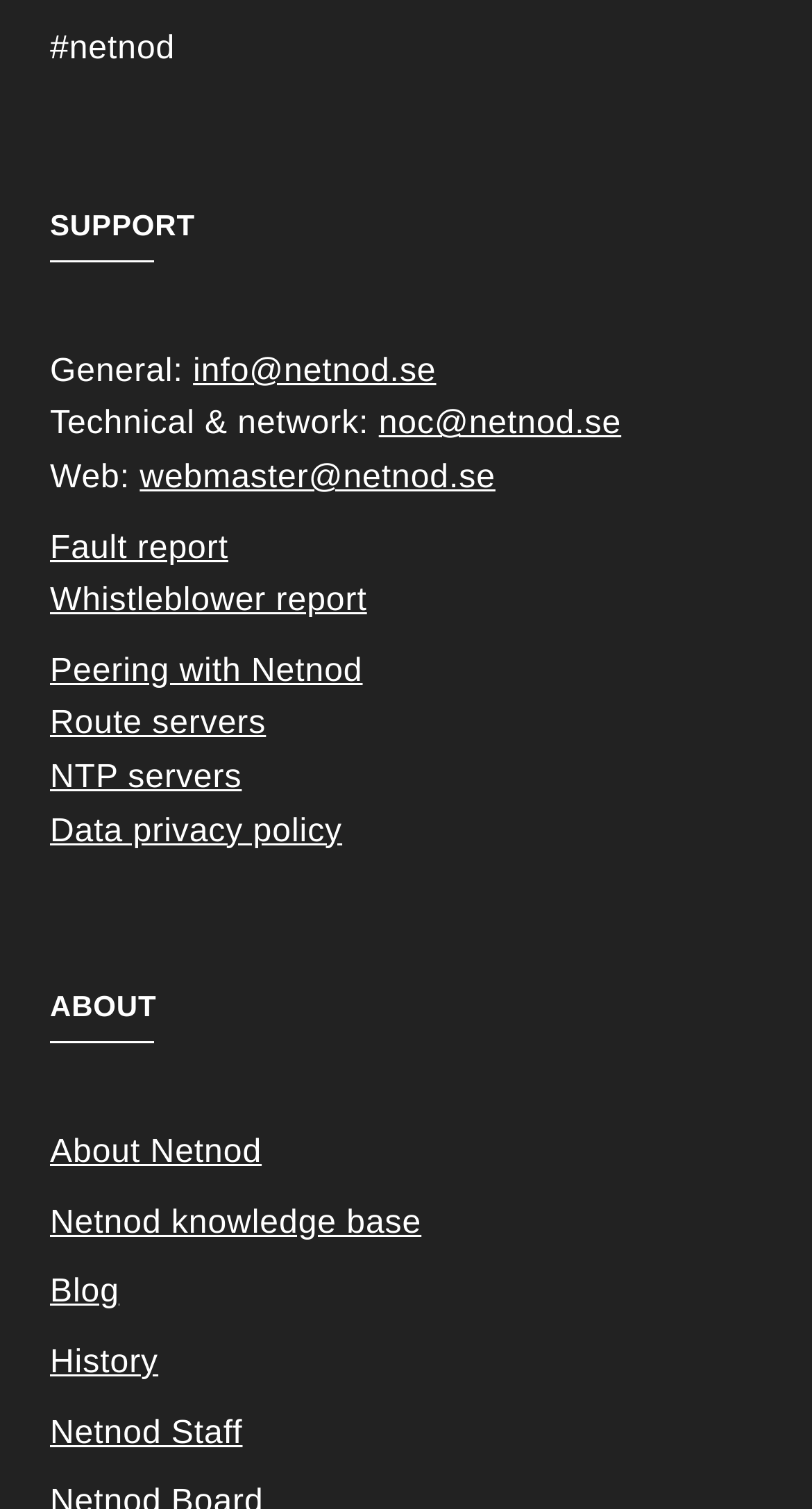Using the element description provided, determine the bounding box coordinates in the format (top-left x, top-left y, bottom-right x, bottom-right y). Ensure that all values are floating point numbers between 0 and 1. Element description: 3 months ago3 months ago

None